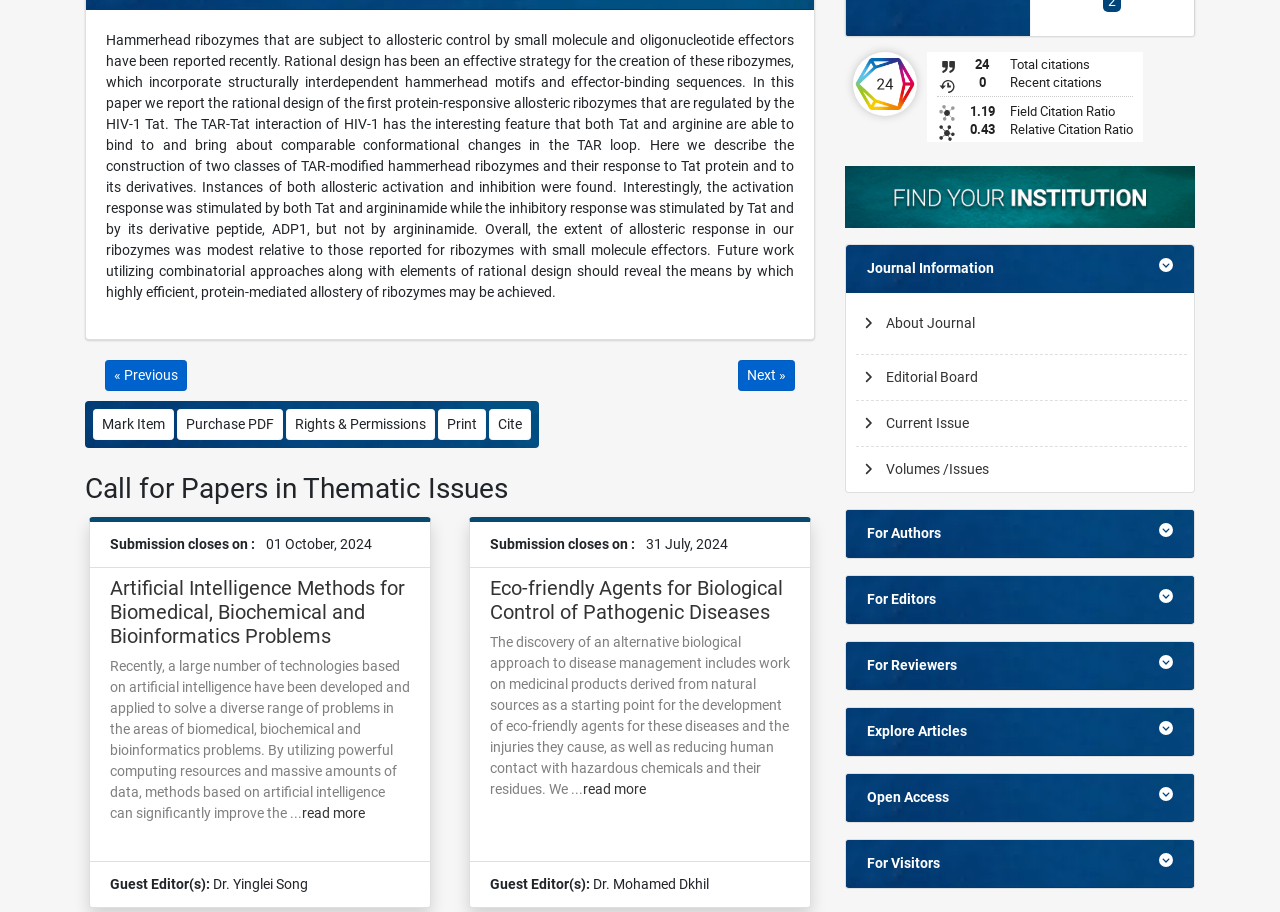Identify the bounding box of the UI element that matches this description: "For Authors".

[0.677, 0.572, 0.917, 0.598]